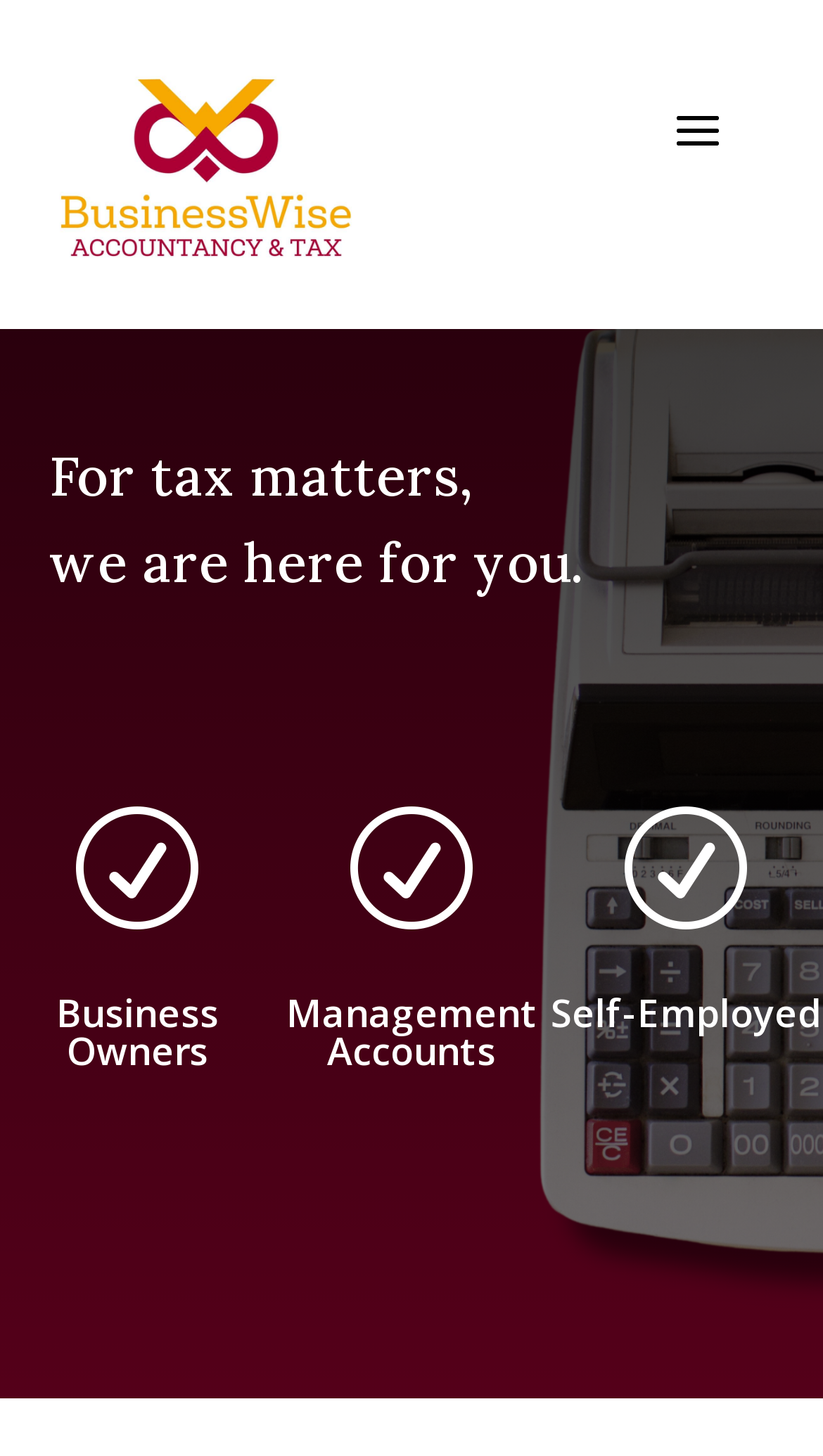Answer the question using only one word or a concise phrase: Is there a call-to-action on the webpage?

No